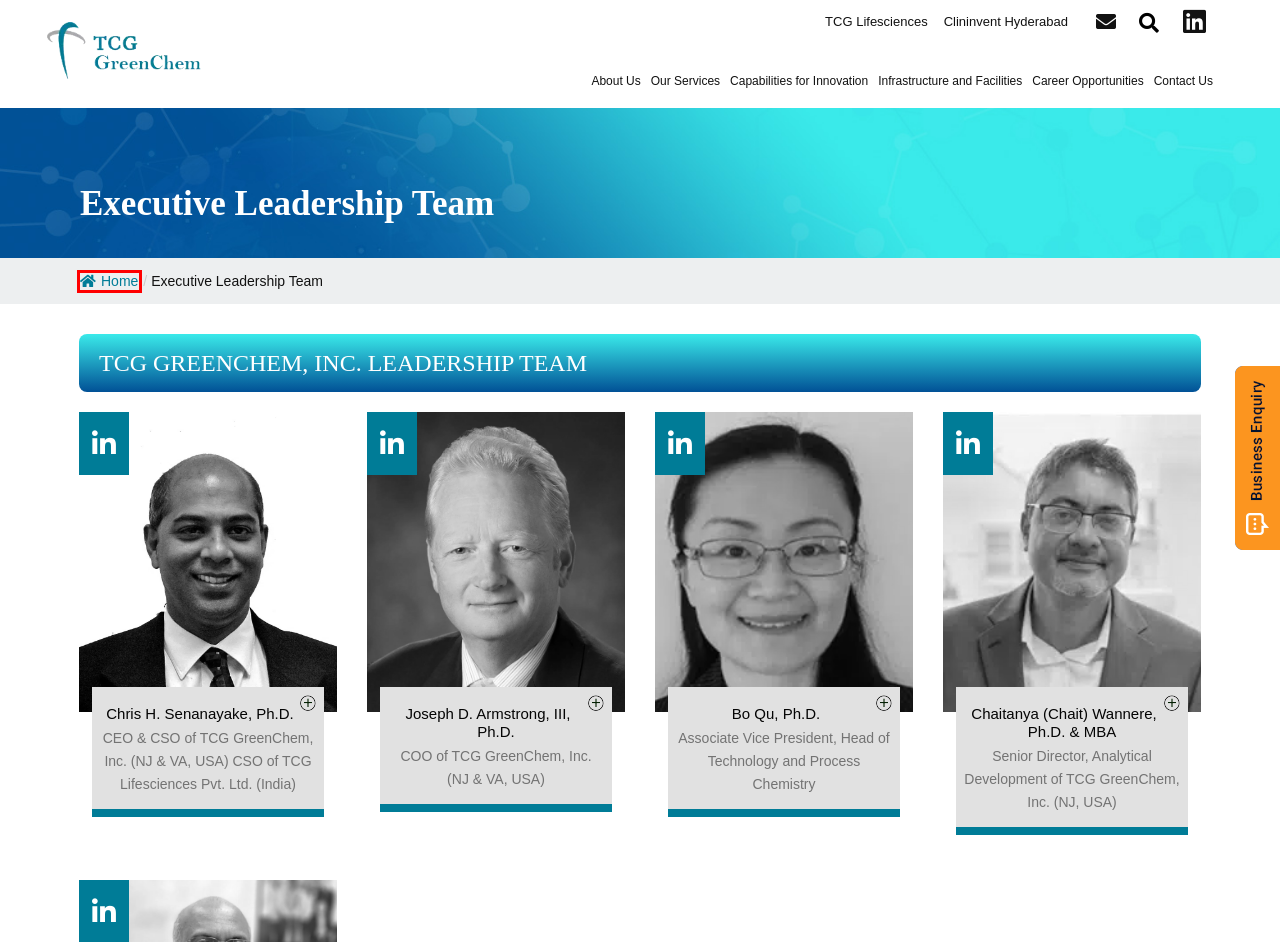A screenshot of a webpage is given, featuring a red bounding box around a UI element. Please choose the webpage description that best aligns with the new webpage after clicking the element in the bounding box. These are the descriptions:
A. About Us - TCG Greeenchem
B. Clininvent Research Pvt. Ltd. - TCG Lifesciences Global CRO & CDMO
C. Infrastructure and Facilities - TCG Greeenchem
D. Privacy Policy - TCG Greeenchem
E. CMC Development Services | TCG GreenChem, Inc.
F. Global Contract Research and CDMO Company Delivering End-to-End Services
G. Contact Us - TCG Greeenchem
H. Our Services - TCG Greeenchem

E